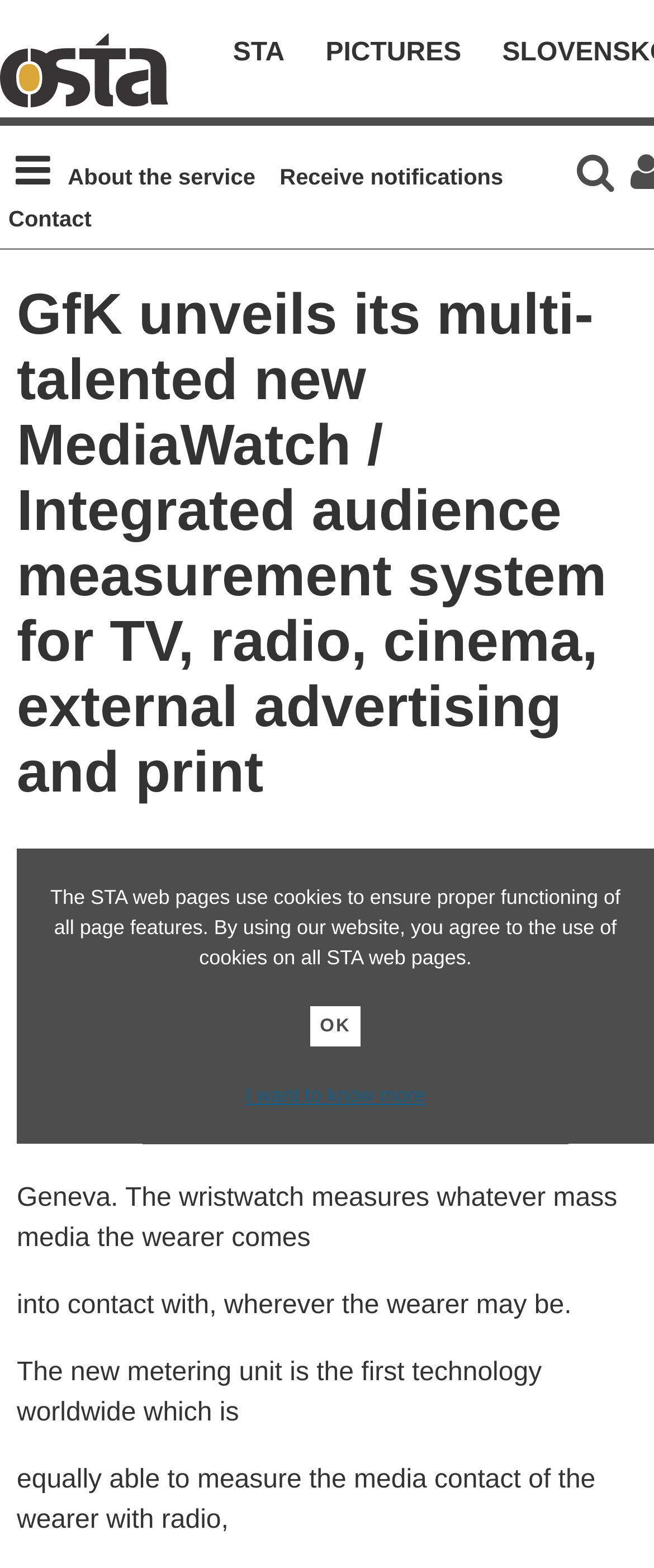Predict the bounding box coordinates for the UI element described as: "Canada Diploma". The coordinates should be four float numbers between 0 and 1, presented as [left, top, right, bottom].

None